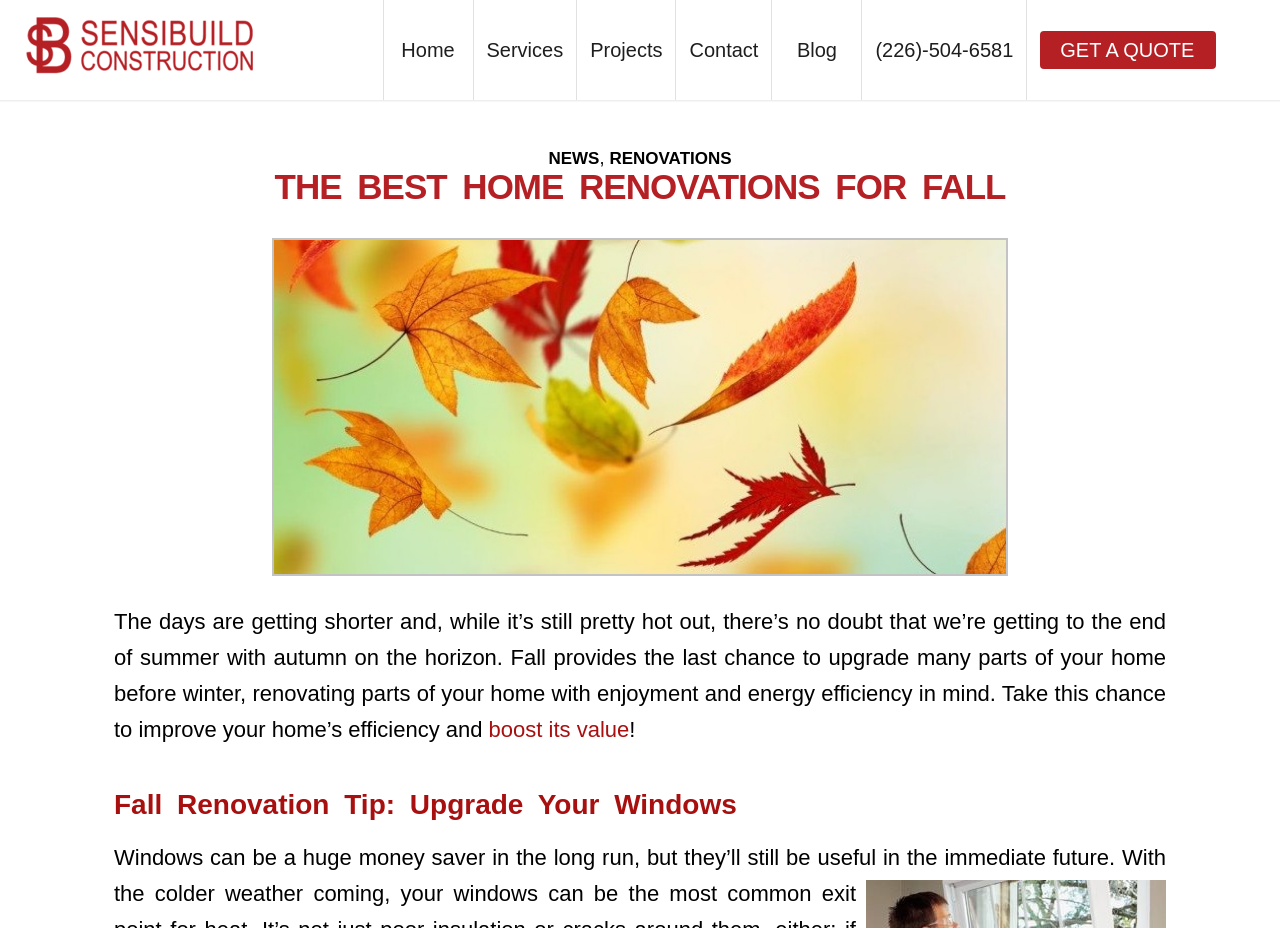Provide a one-word or one-phrase answer to the question:
What is the company name in the top-left corner?

SensiBuild Construction